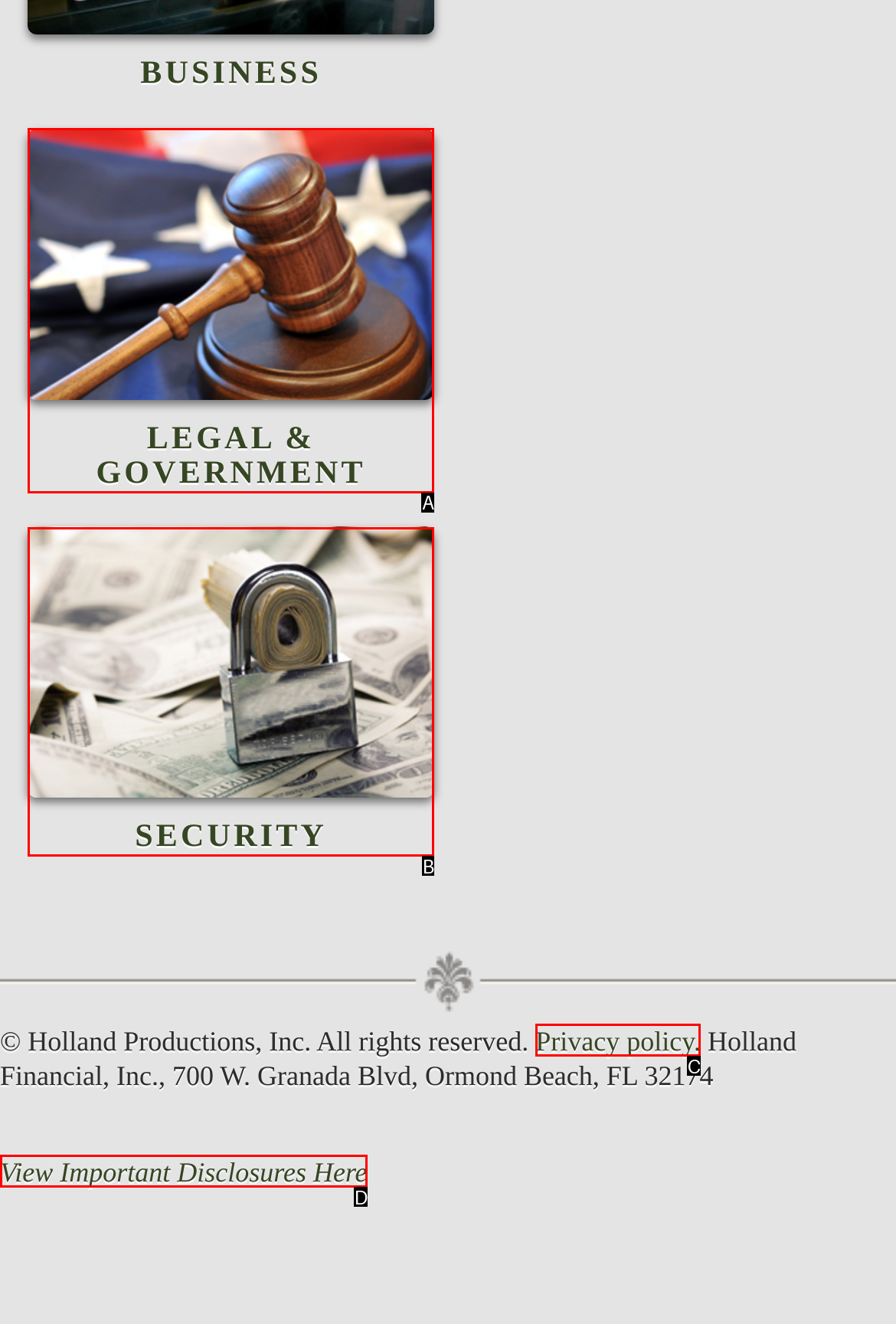From the available choices, determine which HTML element fits this description: Privacy policy. Respond with the correct letter.

C